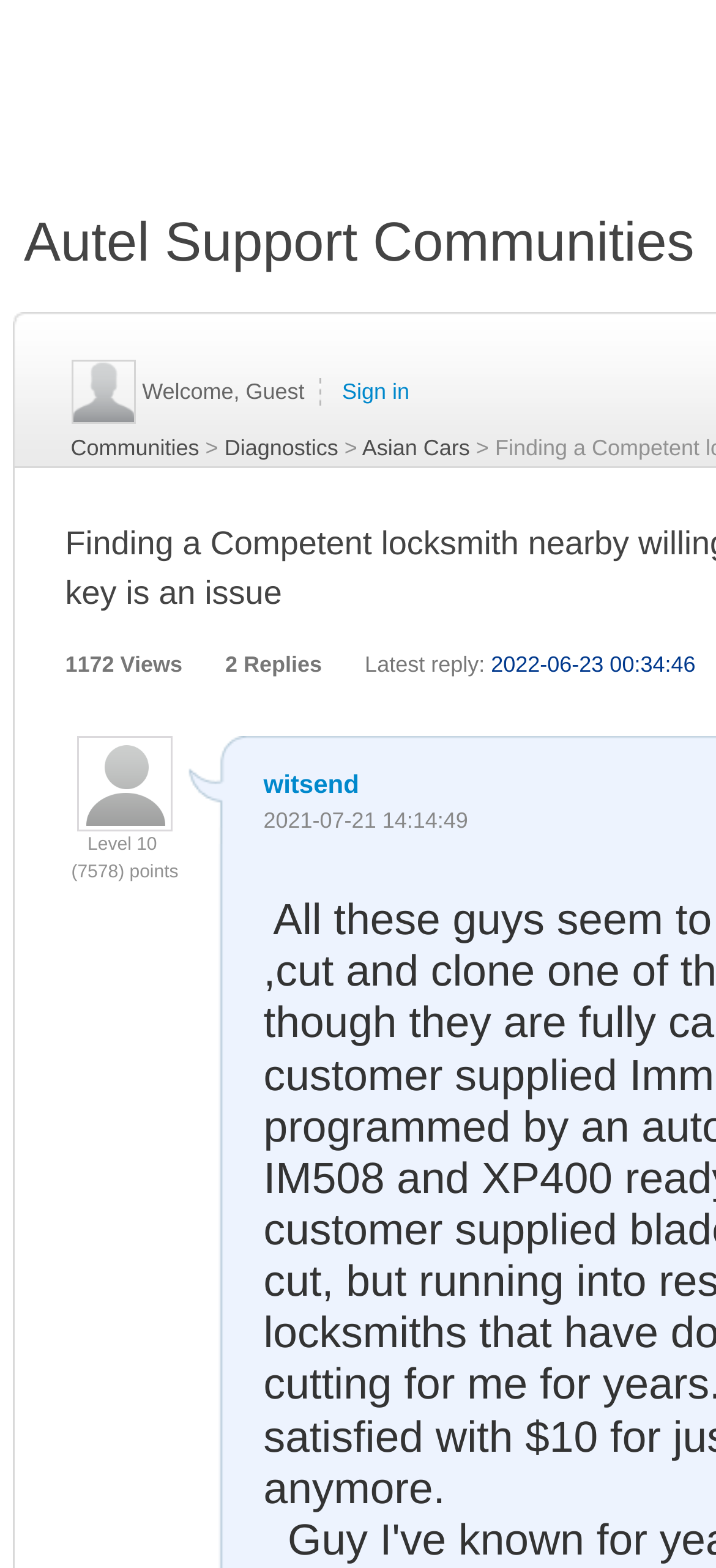Identify the bounding box coordinates for the UI element that matches this description: "Sign in".

[0.478, 0.241, 0.572, 0.258]